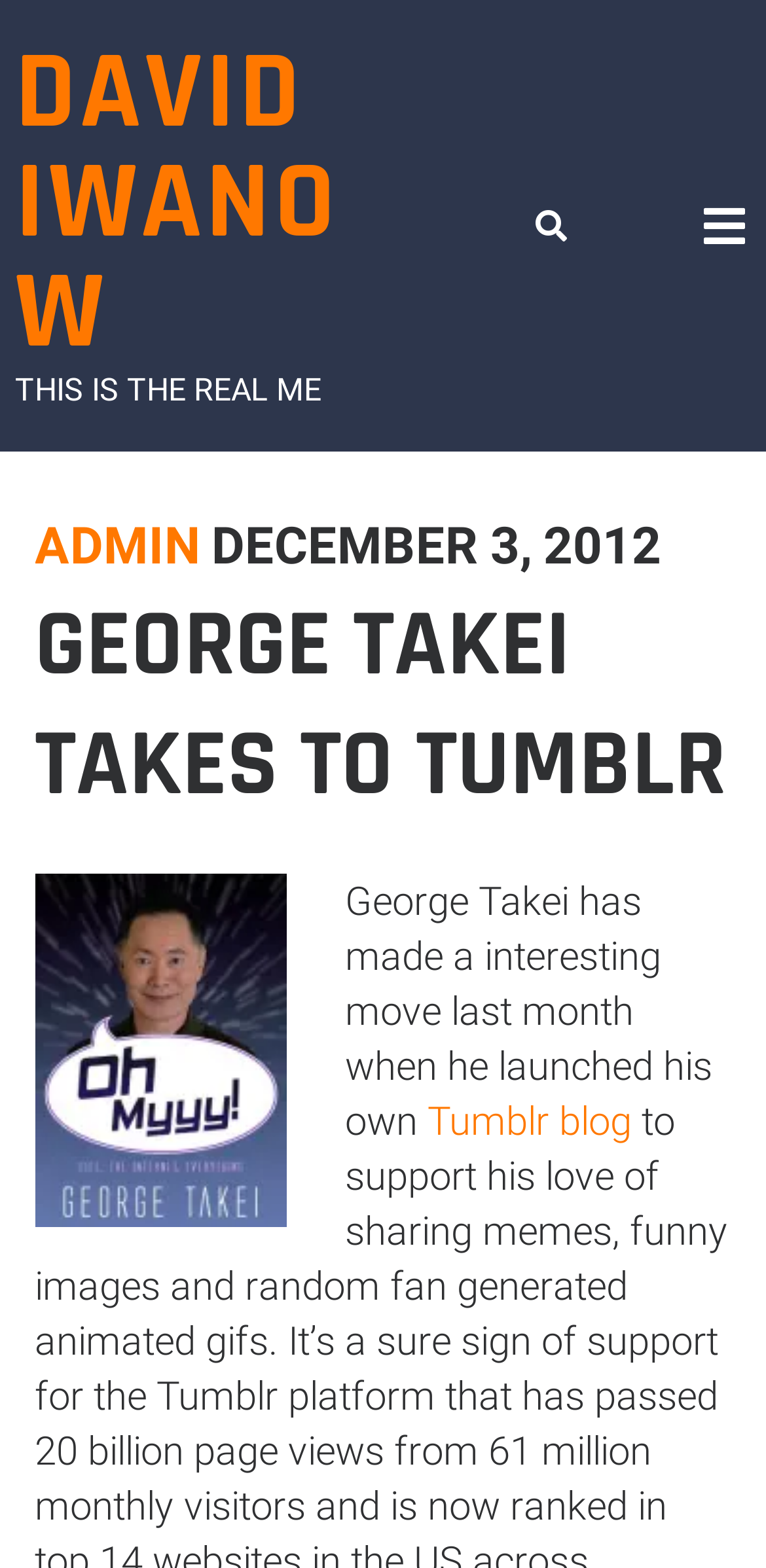Identify the bounding box of the UI element that matches this description: "admin".

[0.046, 0.33, 0.261, 0.367]